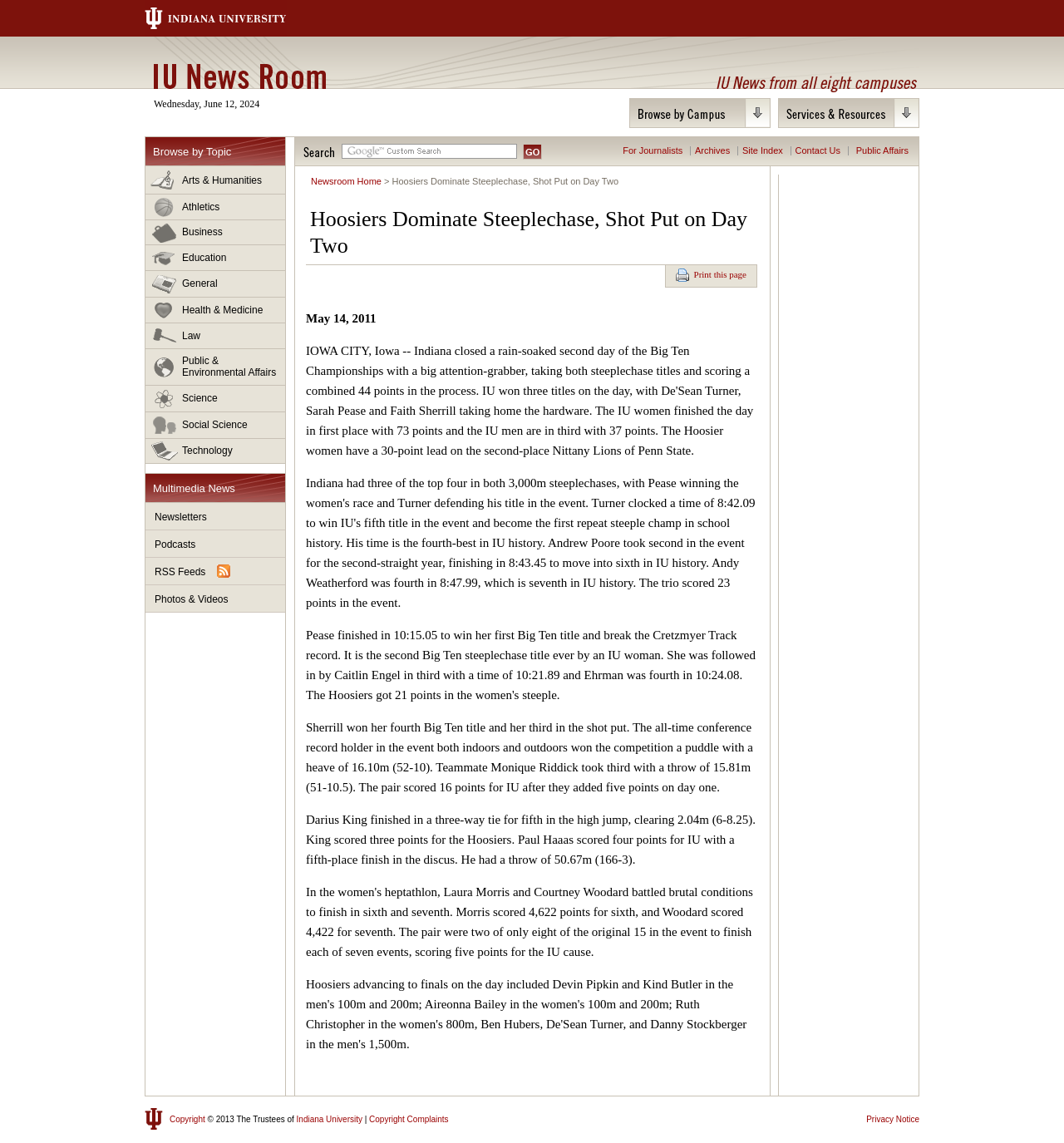Create a full and detailed caption for the entire webpage.

The webpage is about Indiana University's news room, specifically featuring an article about the university's athletic achievements. At the top left, there is a link to "Indiana University" and a heading "IU News Room". Below this, there is a heading "IU News from all eight campuses" and a date "Wednesday, June 12, 2024". 

On the left side, there is a list of links categorized by topic, including "Arts & Humanities", "Athletics", "Business", and more. Below this list, there is a heading "Multimedia News" and links to "Newsletters", "Podcasts", "RSS Feeds", and "Photos & Videos". 

In the middle of the page, there is a search bar with a heading "Search" and a button "GO". Below this, there are links to "For Journalists", "Archives", "Site Index", "Contact Us", and "Public Affairs". 

The main article is titled "Hoosiers Dominate Steeplechase, Shot Put on Day Two" and has a link to "Print this page" at the top right. The article discusses Indiana University's athletic achievements, specifically in the steeplechase and shot put events at the Big Ten Championships. The article mentions that Sherrill won her fourth Big Ten title and her third in the shot put, and teammate Monique Riddick took third. It also mentions Darius King's and Paul Haaas's performances in the high jump and discus events, respectively. 

At the bottom of the page, there are links to "Indiana University", "Copyright", and "Privacy Notice", as well as a copyright notice "© 2013 The Trustees of Indiana University".